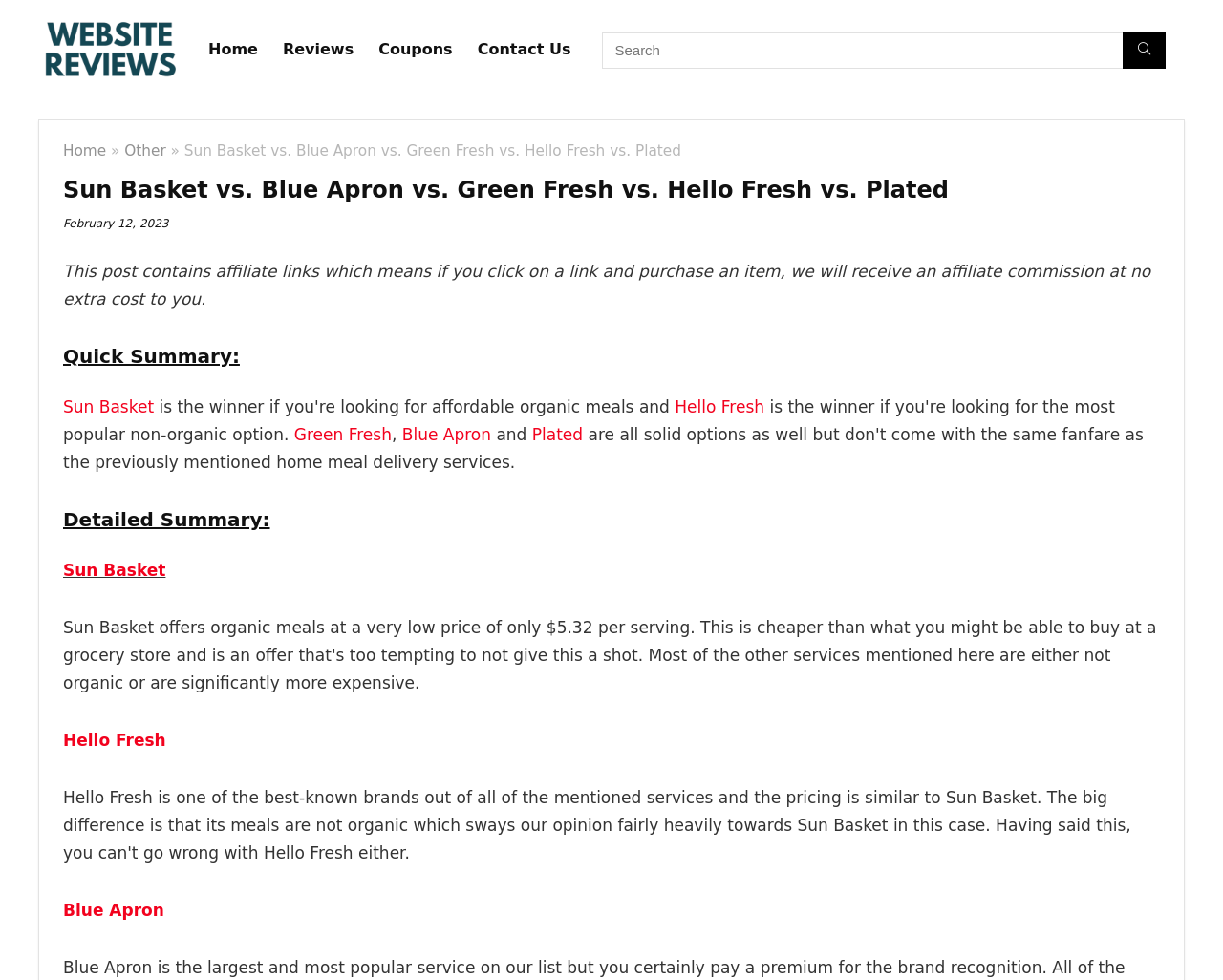Determine the bounding box coordinates of the clickable region to follow the instruction: "Go to Home page".

[0.16, 0.033, 0.221, 0.07]